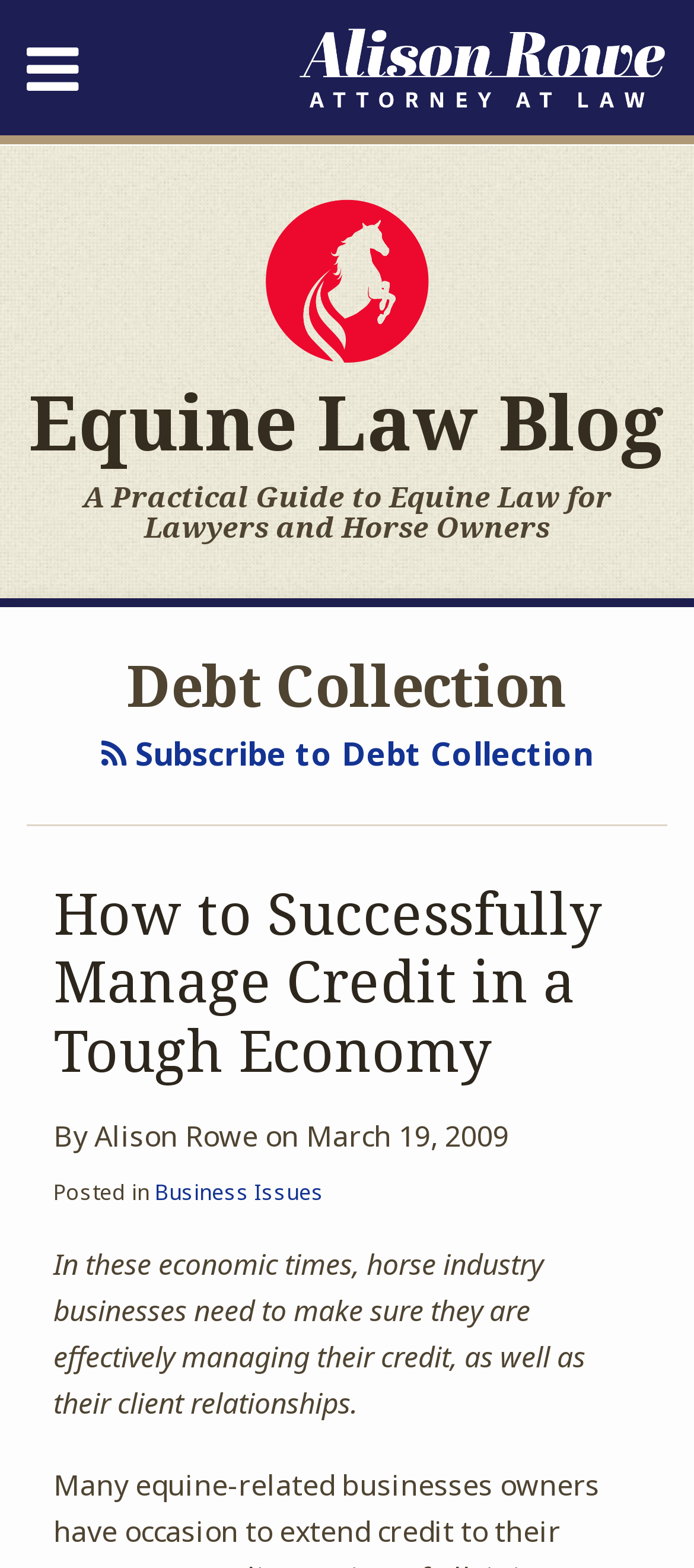Kindly determine the bounding box coordinates of the area that needs to be clicked to fulfill this instruction: "Search for something".

[0.0, 0.064, 0.513, 0.106]